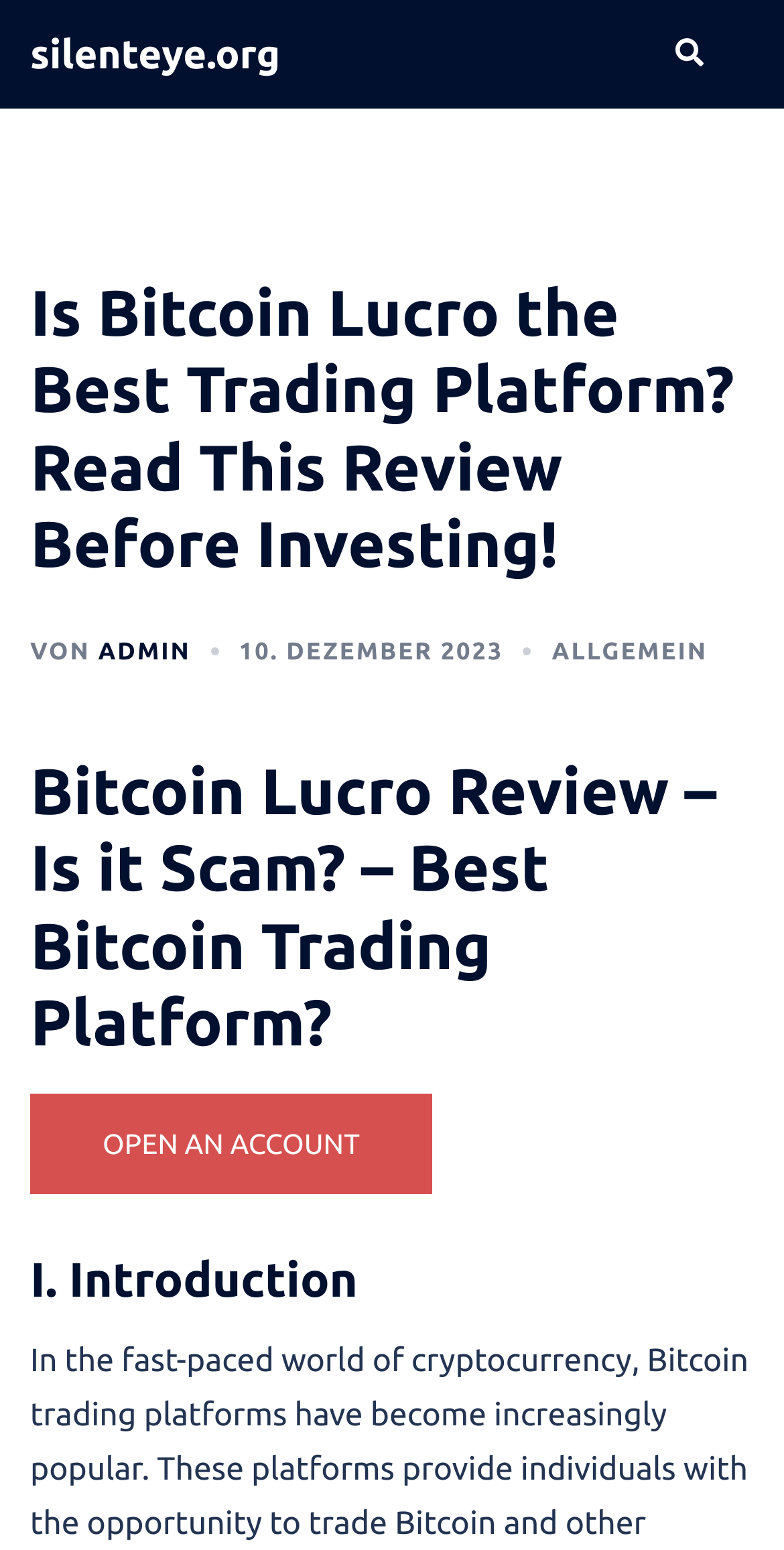Identify the main heading from the webpage and provide its text content.

Is Bitcoin Lucro the Best Trading Platform? Read This Review Before Investing!